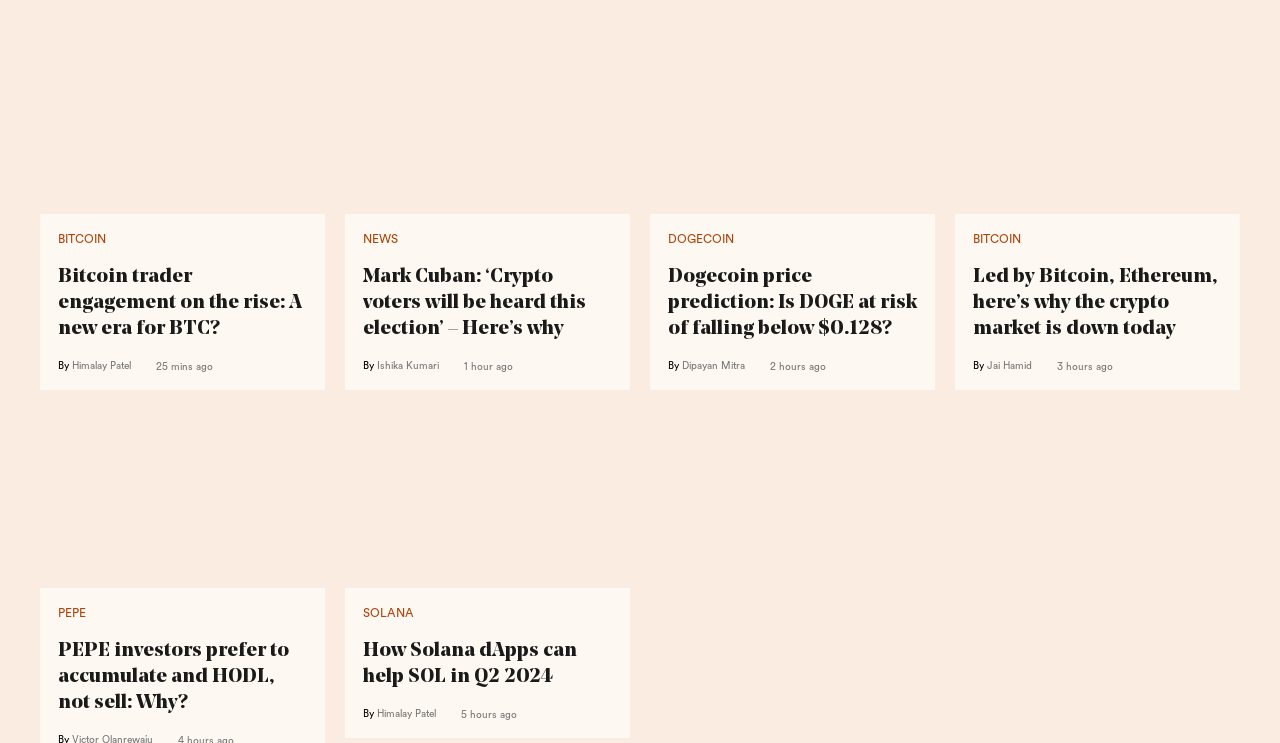Using the information from the screenshot, answer the following question thoroughly:
What is the topic of the last article?

The last article on the webpage has a heading that contains the text 'How Solana dApps can help SOL in Q2 2024'. This suggests that the topic of the last article is Solana.